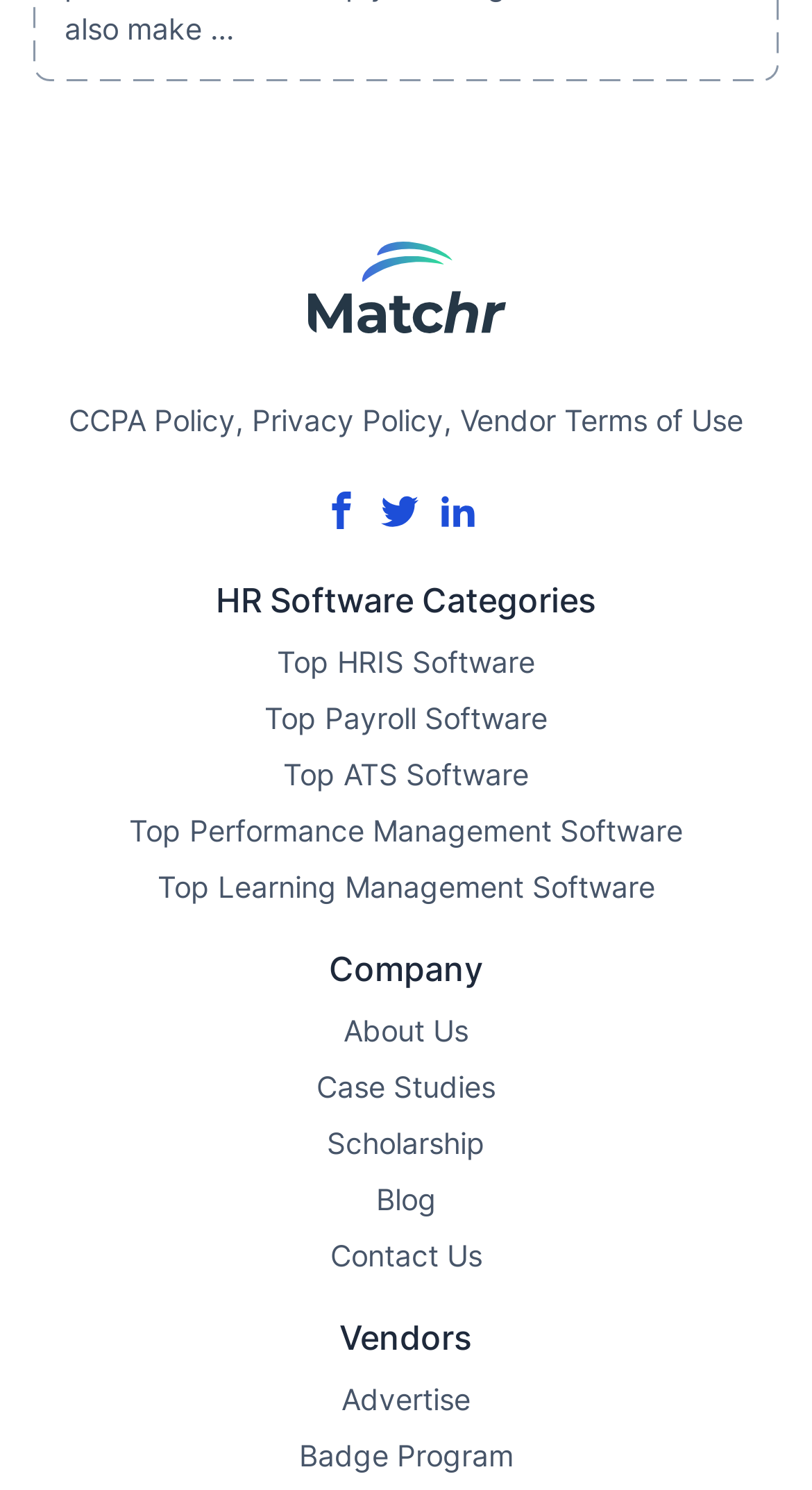Locate the bounding box coordinates of the element that should be clicked to fulfill the instruction: "Read About Us".

[0.423, 0.679, 0.577, 0.703]